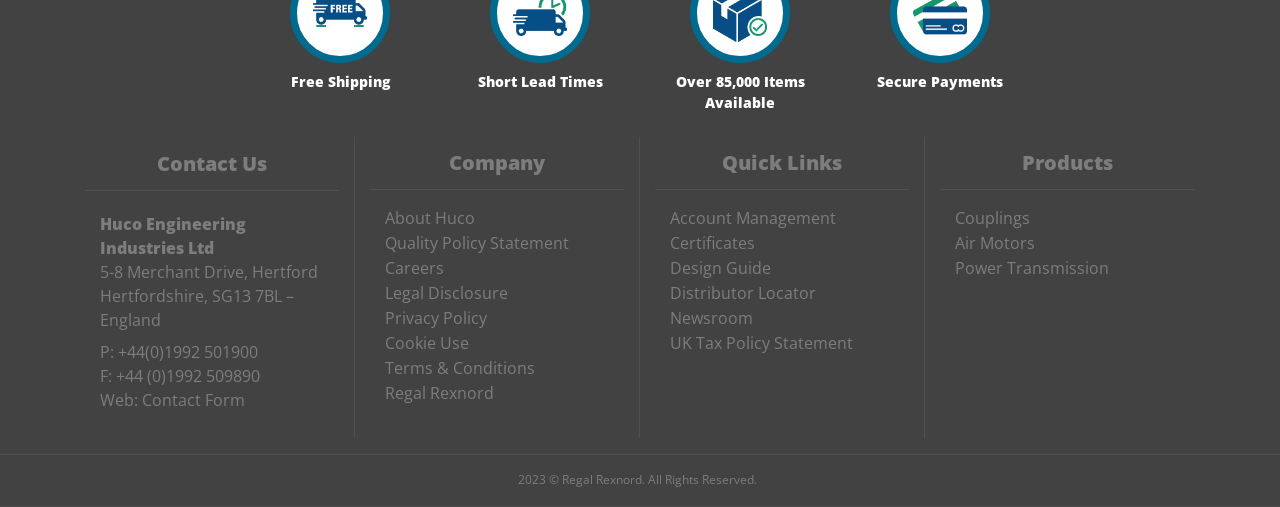Please determine the bounding box coordinates for the element that should be clicked to follow these instructions: "Learn about the company".

[0.301, 0.408, 0.371, 0.451]